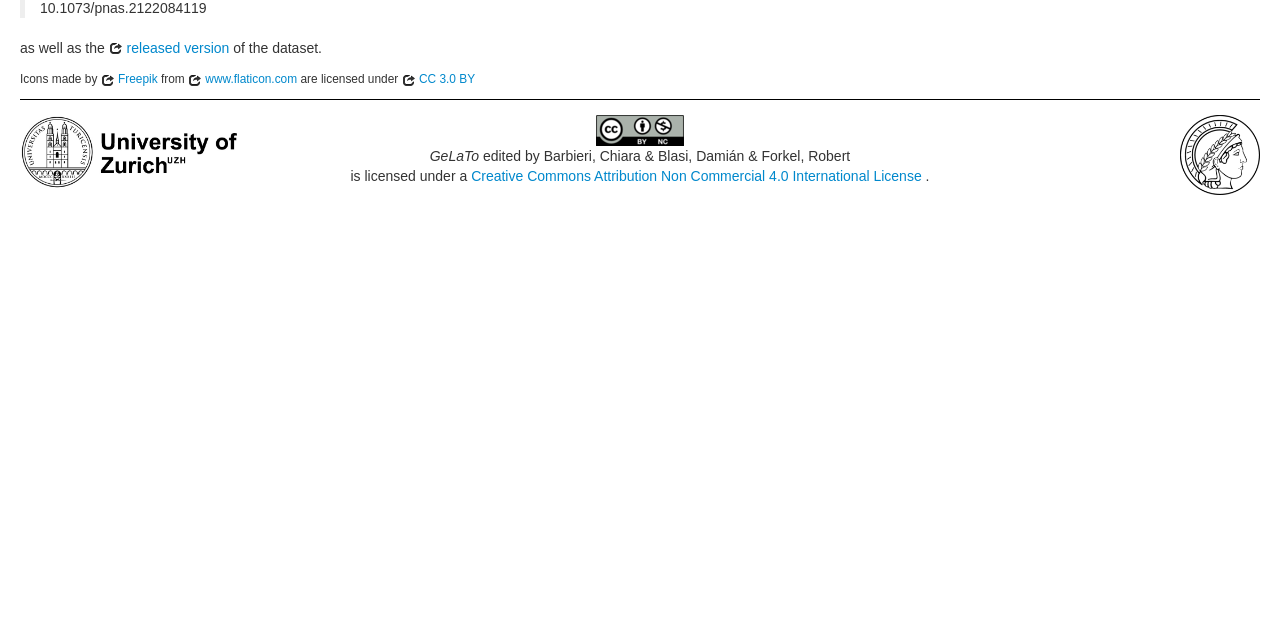Find the bounding box coordinates for the element described here: "Freepik".

[0.079, 0.112, 0.123, 0.134]